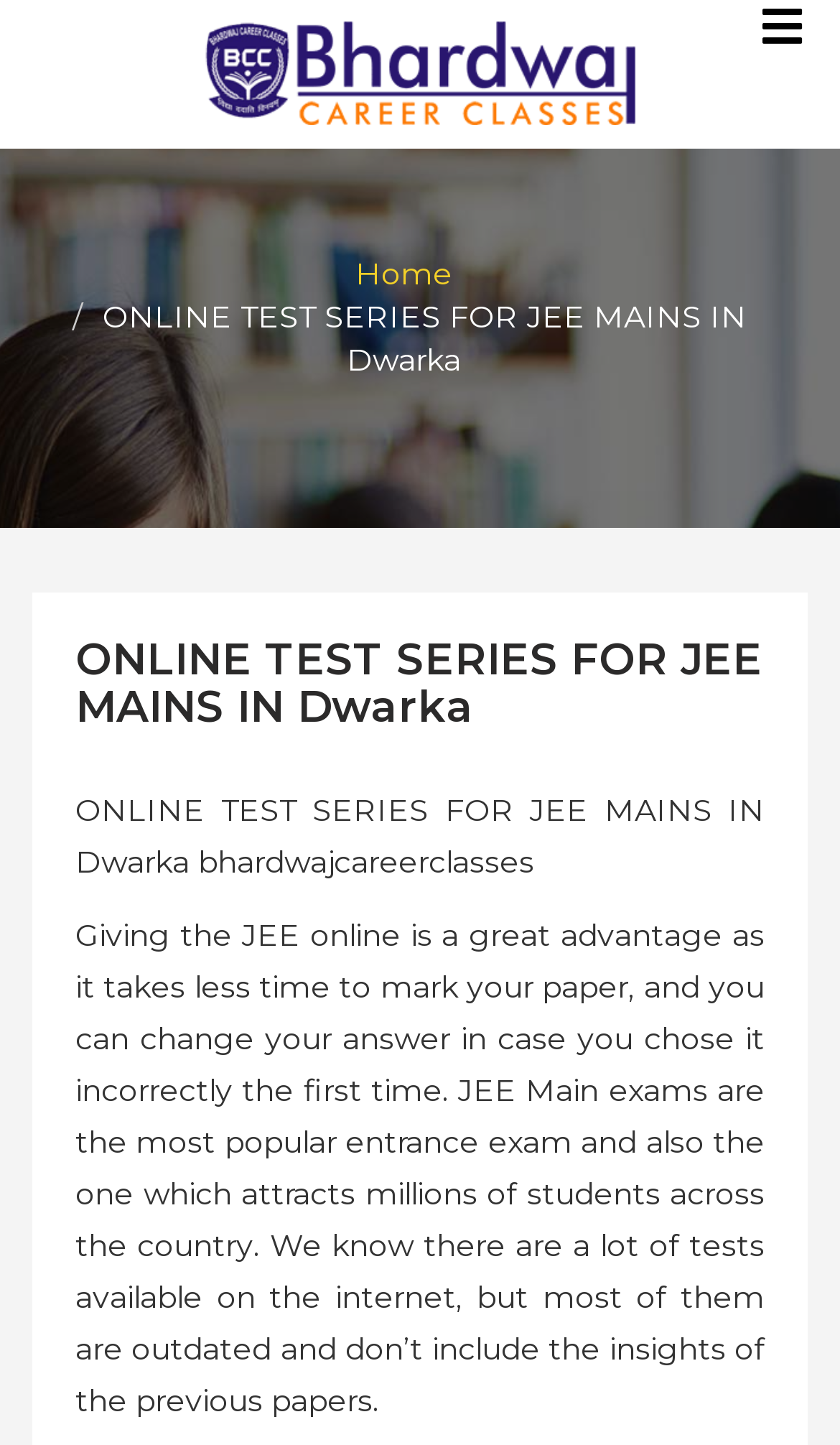Please examine the image and provide a detailed answer to the question: What is the name of the institute?

I found the answer by looking at the link element with the text 'Bhardwaj Career Classes - IIT-JEE, PMT, Medical, CBSE, NEET Coaching in Dwarka,IIT JEE coaching in dwarka' which is a child of the figure element.